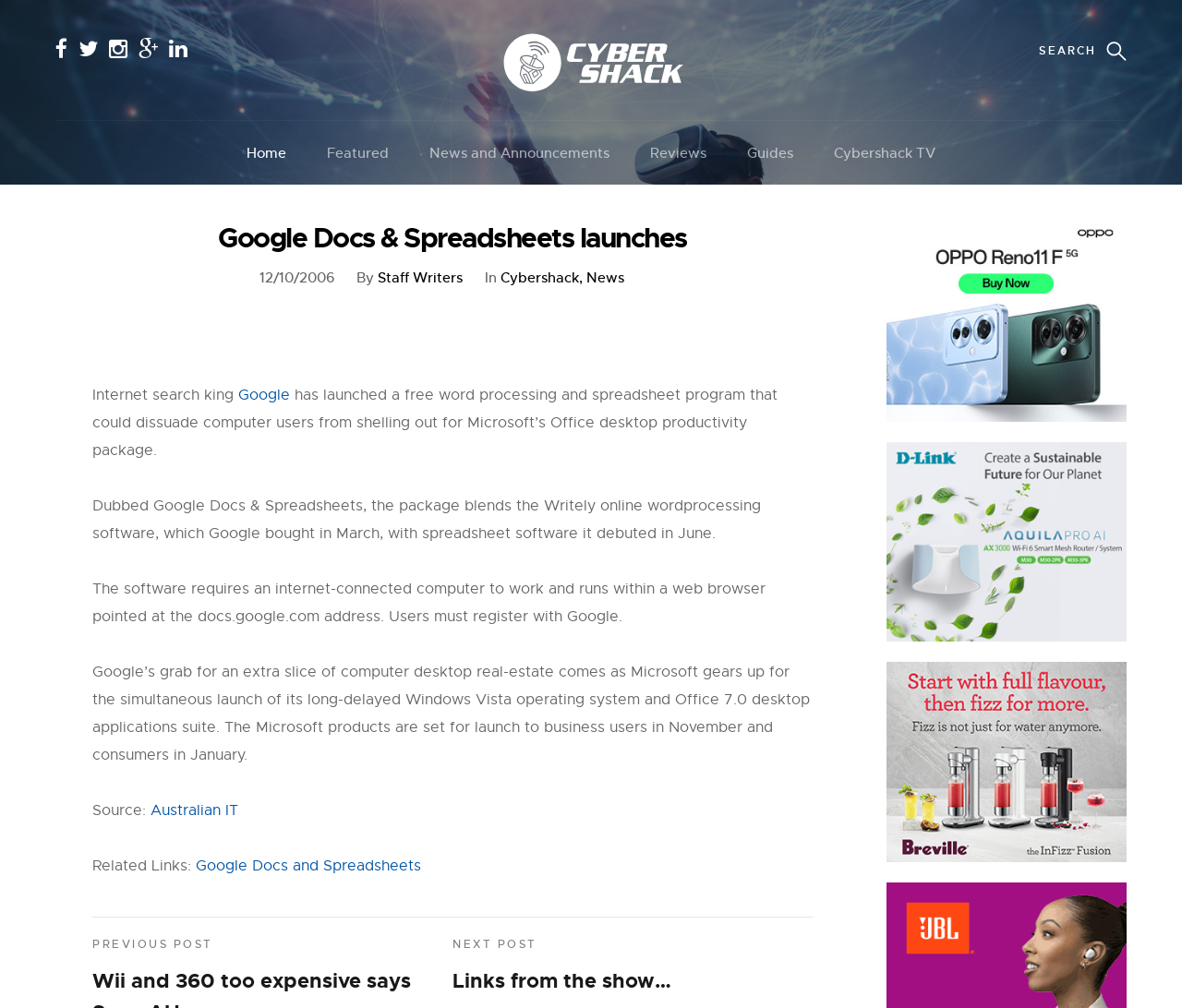Who wrote the article?
Give a single word or phrase answer based on the content of the image.

Staff Writers